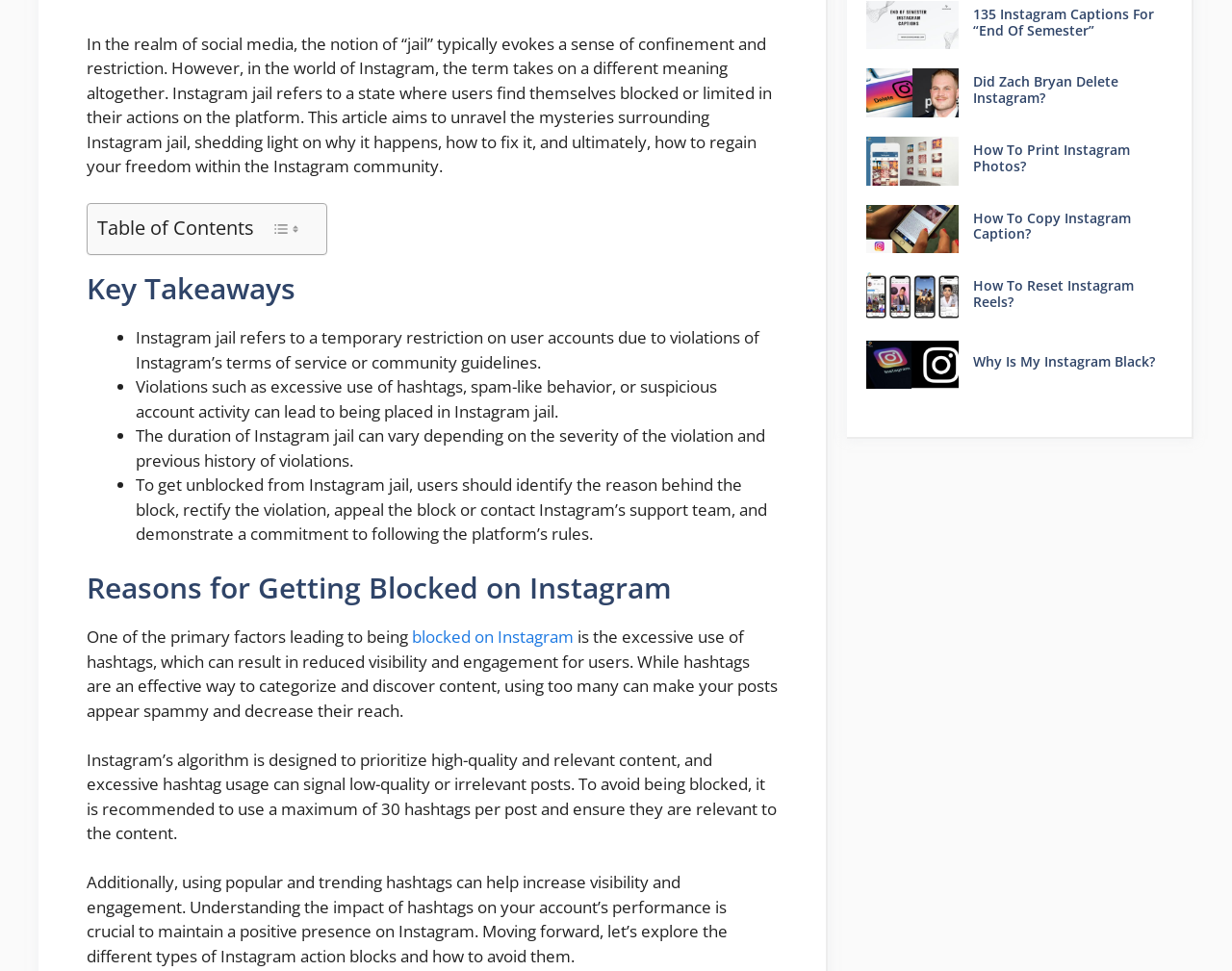Provide the bounding box coordinates of the HTML element described by the text: "blocked on Instagram". The coordinates should be in the format [left, top, right, bottom] with values between 0 and 1.

[0.334, 0.645, 0.466, 0.667]